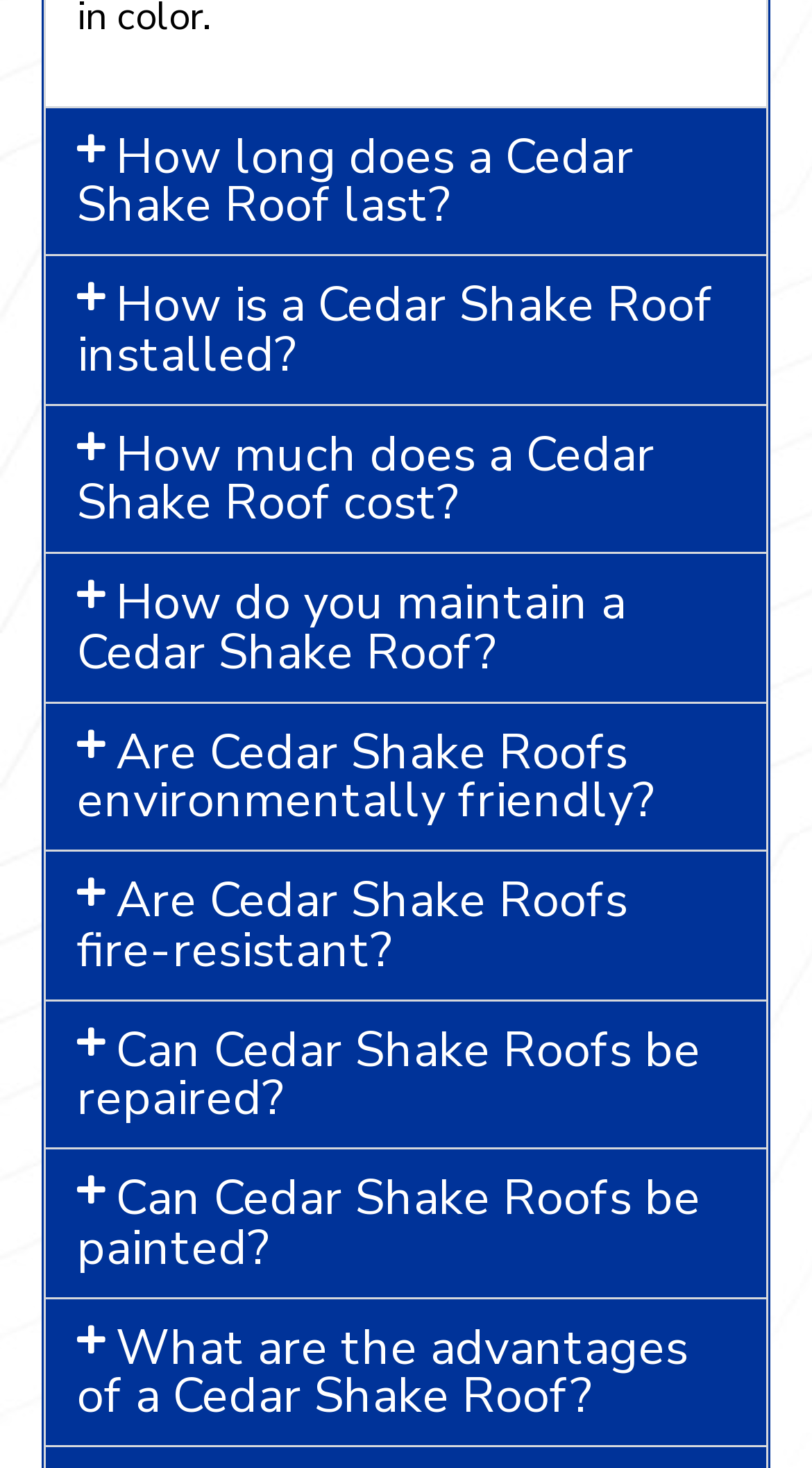What is the vertical order of the buttons?
Answer with a single word or phrase, using the screenshot for reference.

From top to bottom